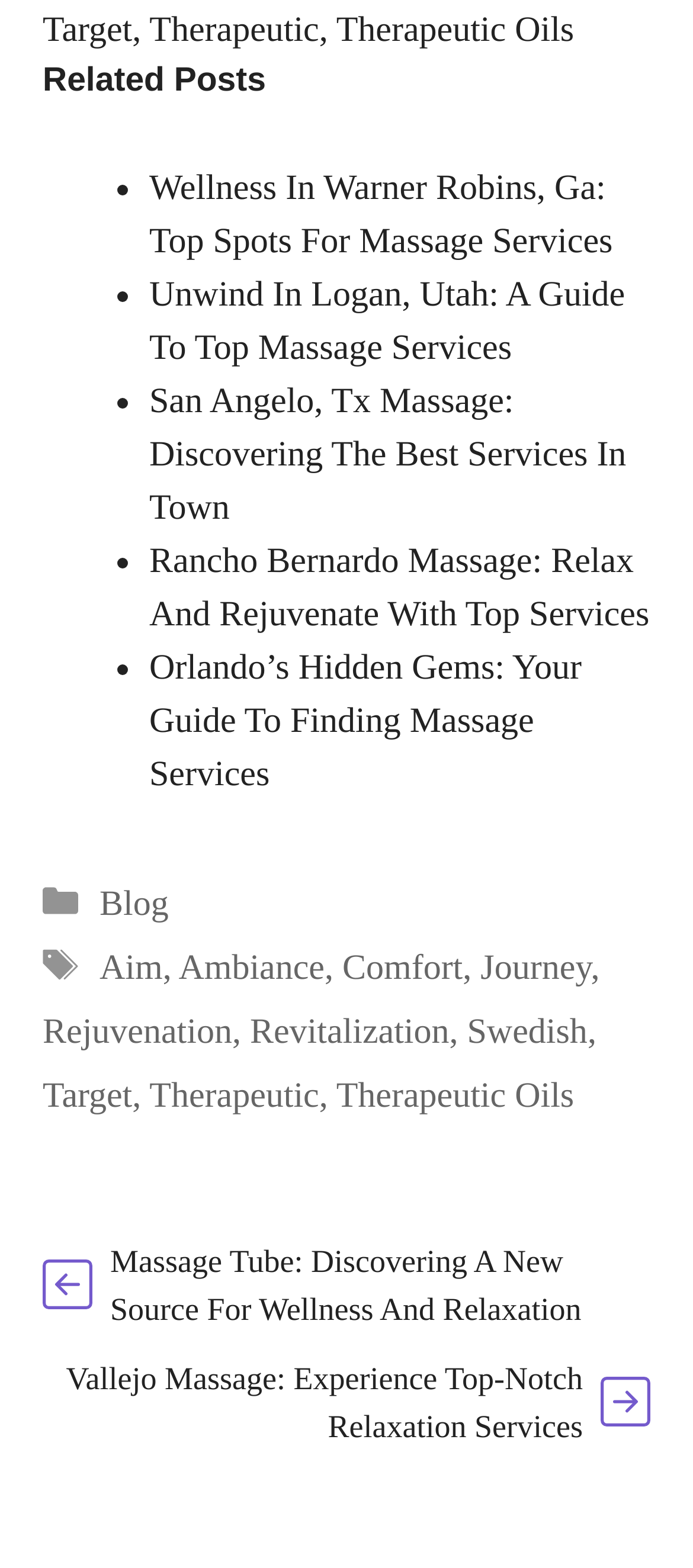Mark the bounding box of the element that matches the following description: "Therapeutic".

[0.216, 0.686, 0.46, 0.711]